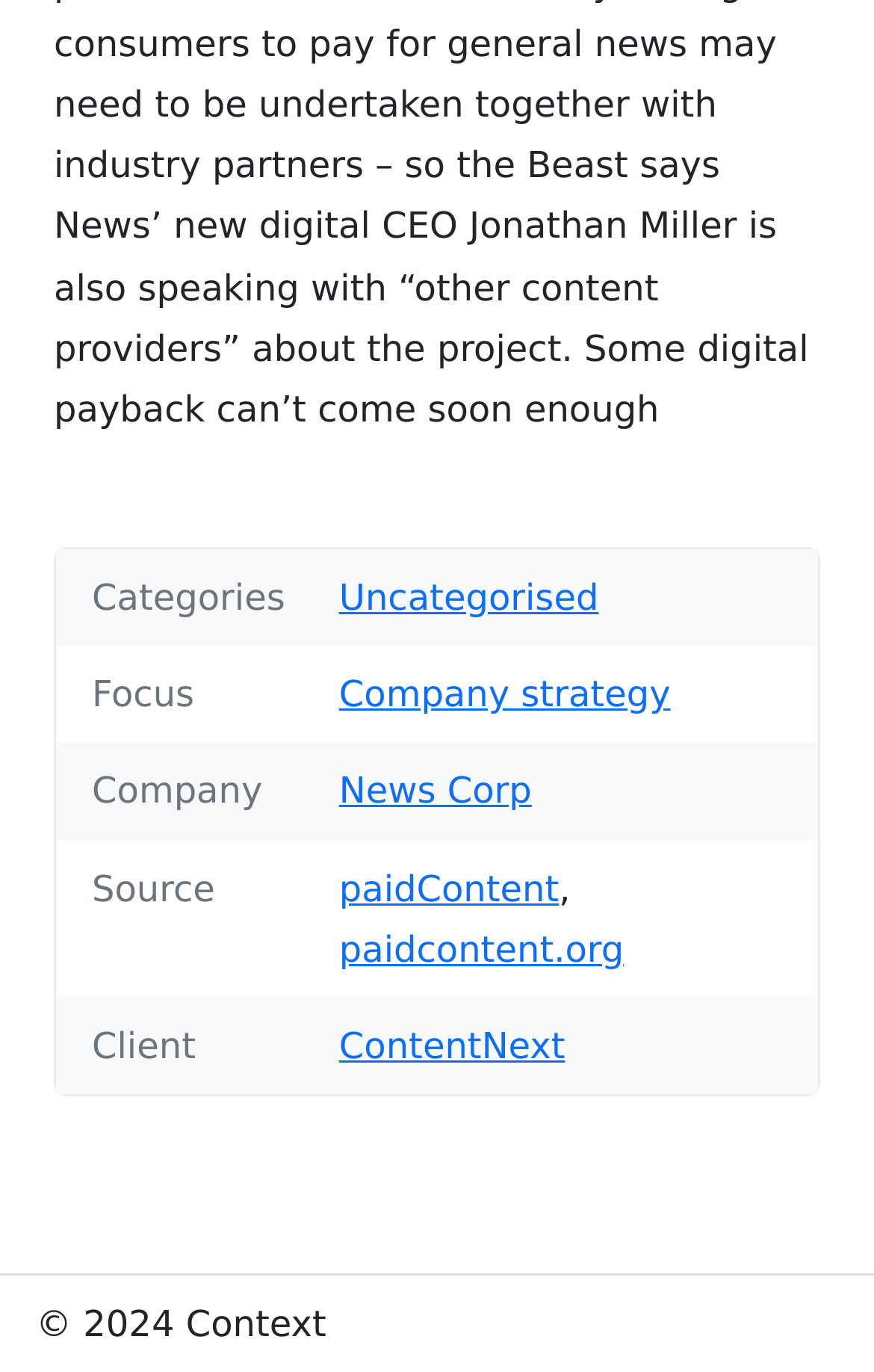Use a single word or phrase to answer this question: 
What is the source of the content?

paidContent, paidcontent.org